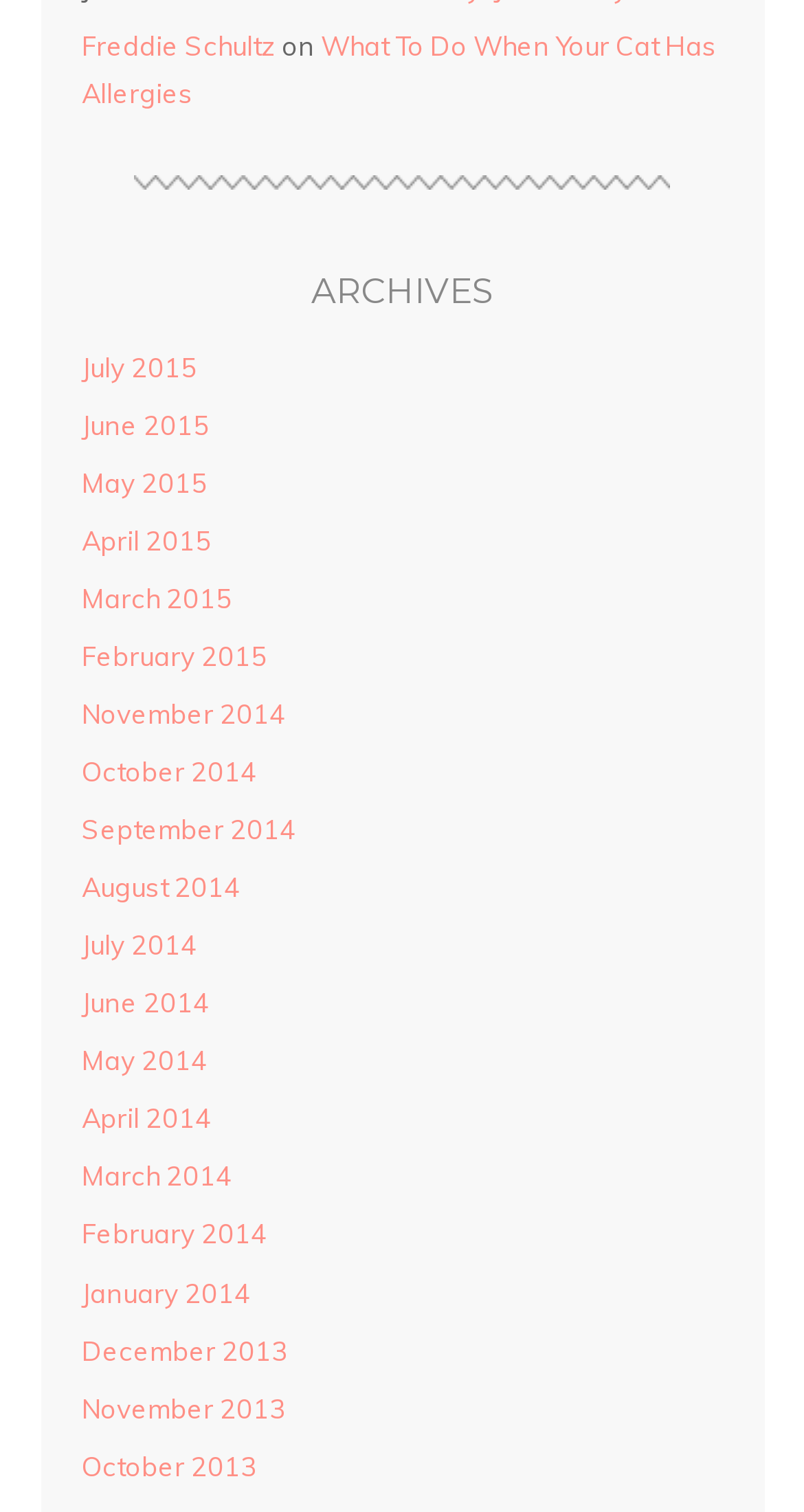What is the title of the first article?
Utilize the information in the image to give a detailed answer to the question.

The first article title can be found by looking at the link element with the text 'What To Do When Your Cat Has Allergies' which is a child of the root element.